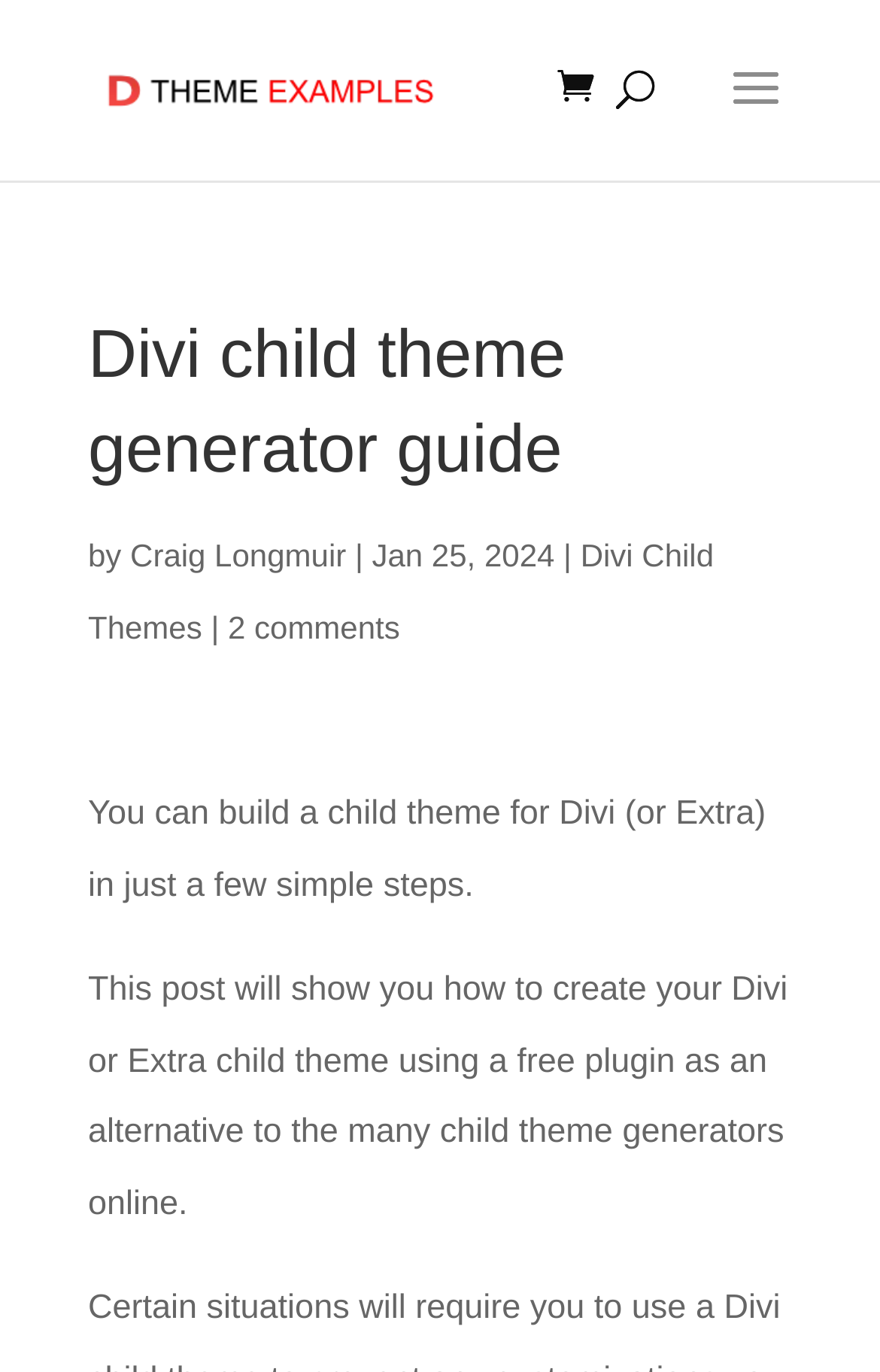Examine the image and give a thorough answer to the following question:
Is the article related to WordPress?

The article is related to WordPress because it mentions 'WordPress Theme' in the context of creating a child theme.